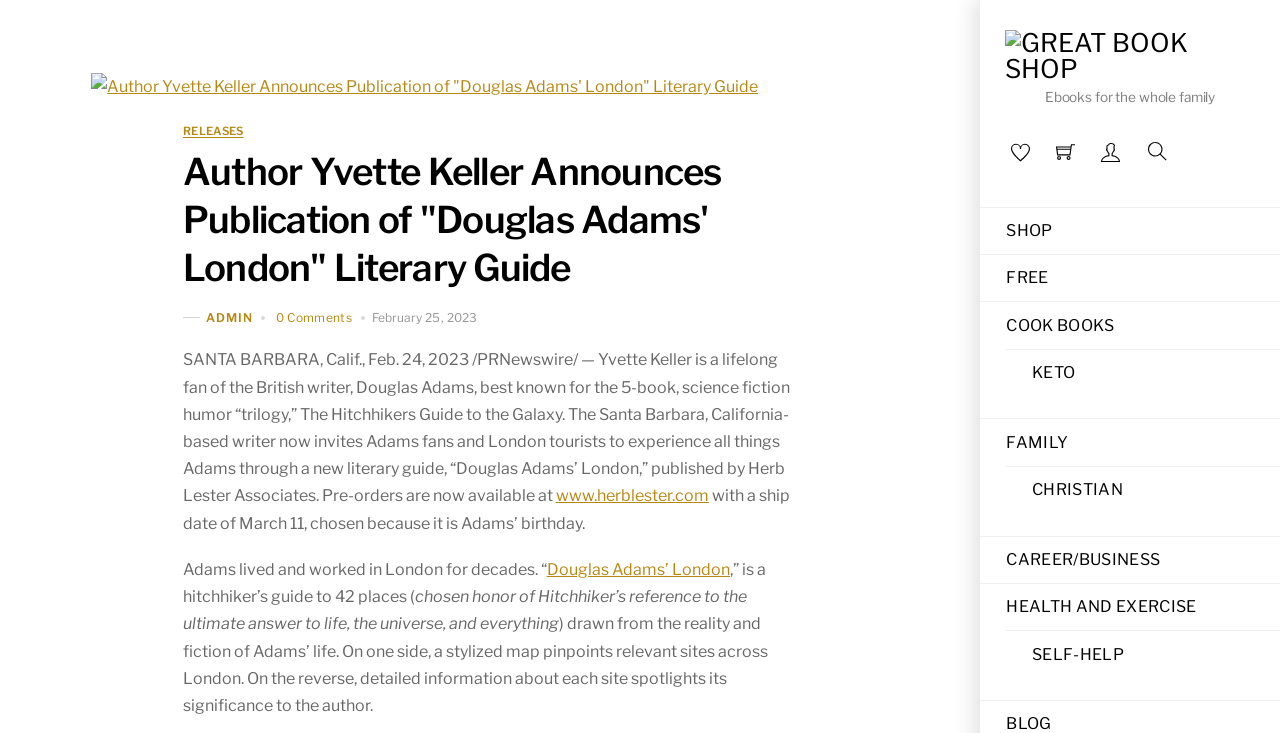Ascertain the bounding box coordinates for the UI element detailed here: "0 Comments". The coordinates should be provided as [left, top, right, bottom] with each value being a float between 0 and 1.

[0.215, 0.422, 0.275, 0.443]